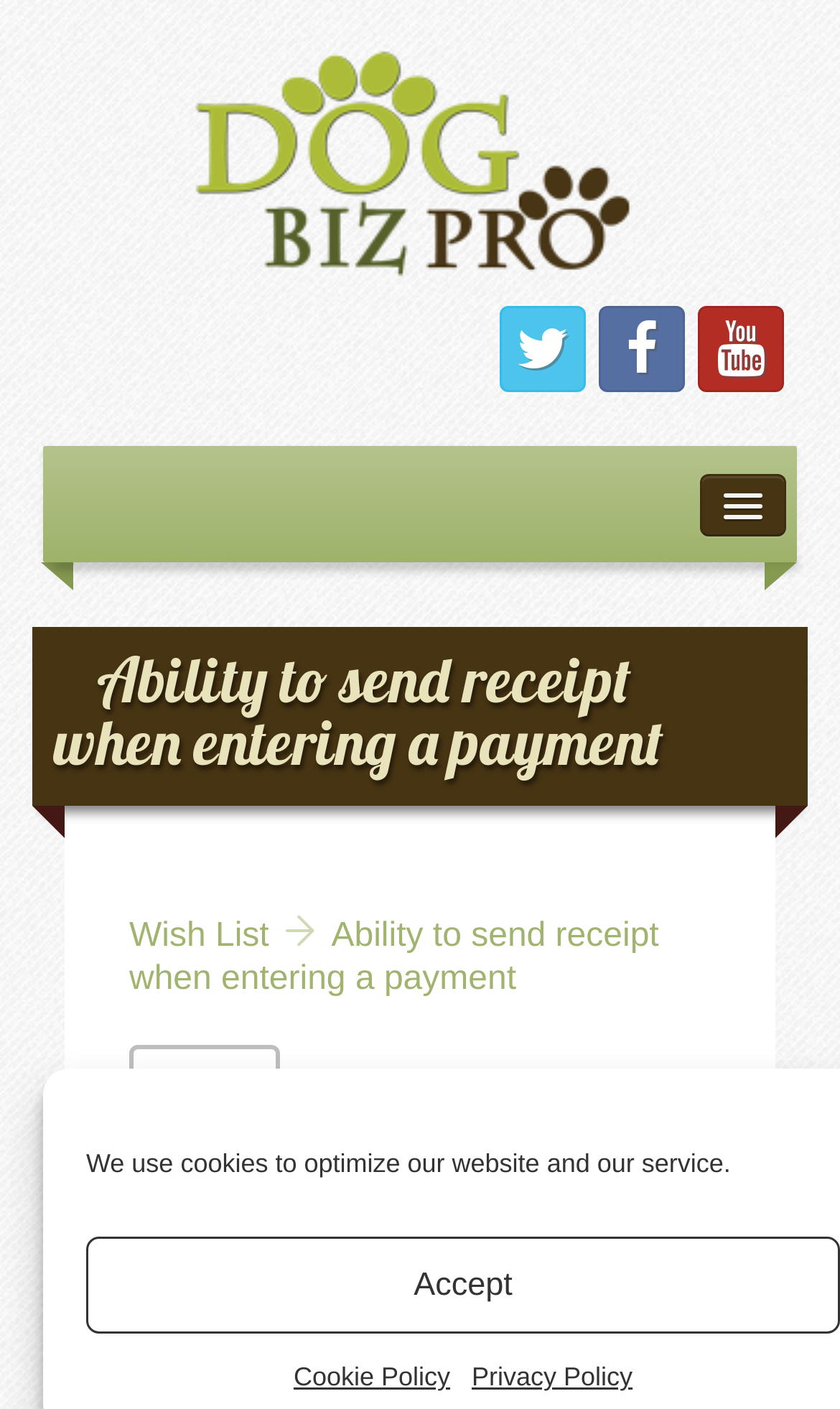Determine the bounding box coordinates for the region that must be clicked to execute the following instruction: "learn about software".

[0.103, 0.488, 0.356, 0.58]